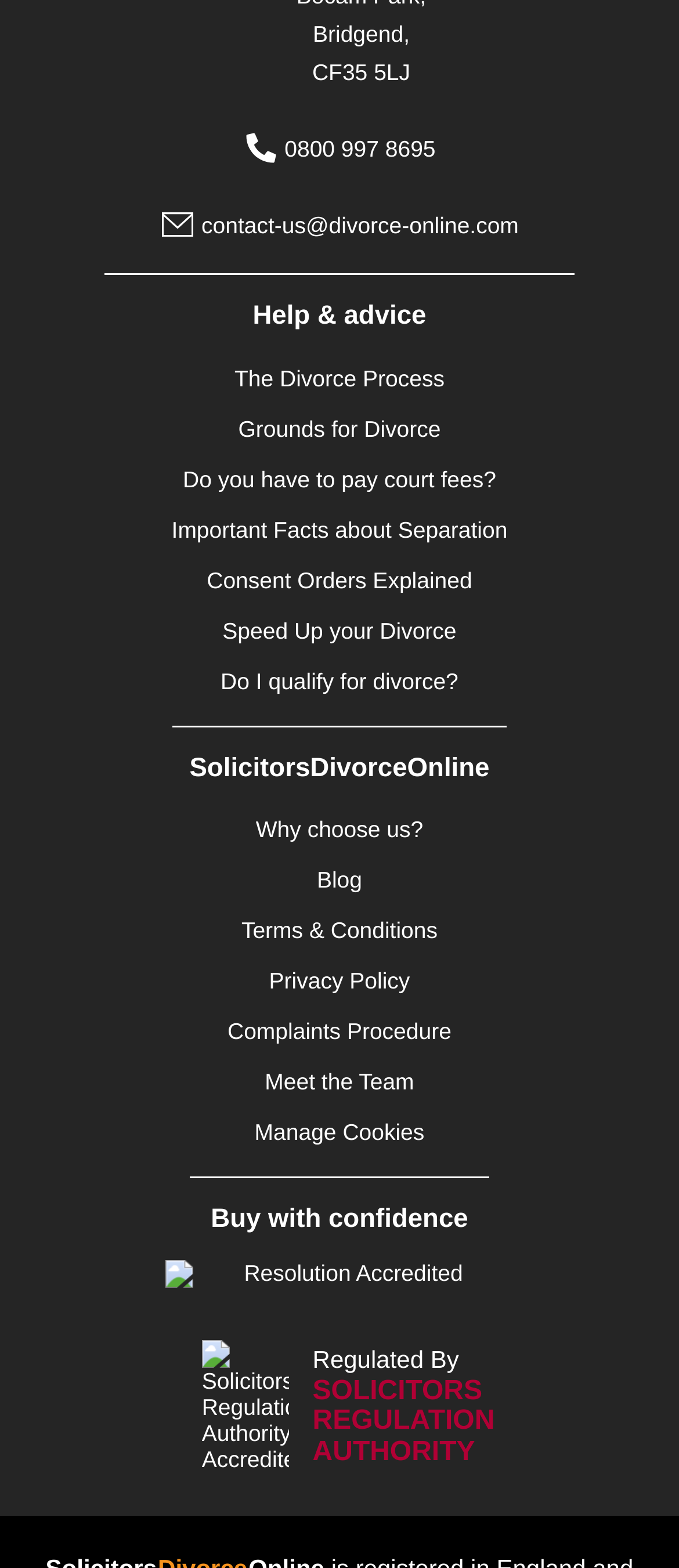What is the name of the company?
Answer the question in a detailed and comprehensive manner.

The name of the company is mentioned on the webpage as a heading 'SolicitorsDivorceOnline', which suggests that it is the name of the company.